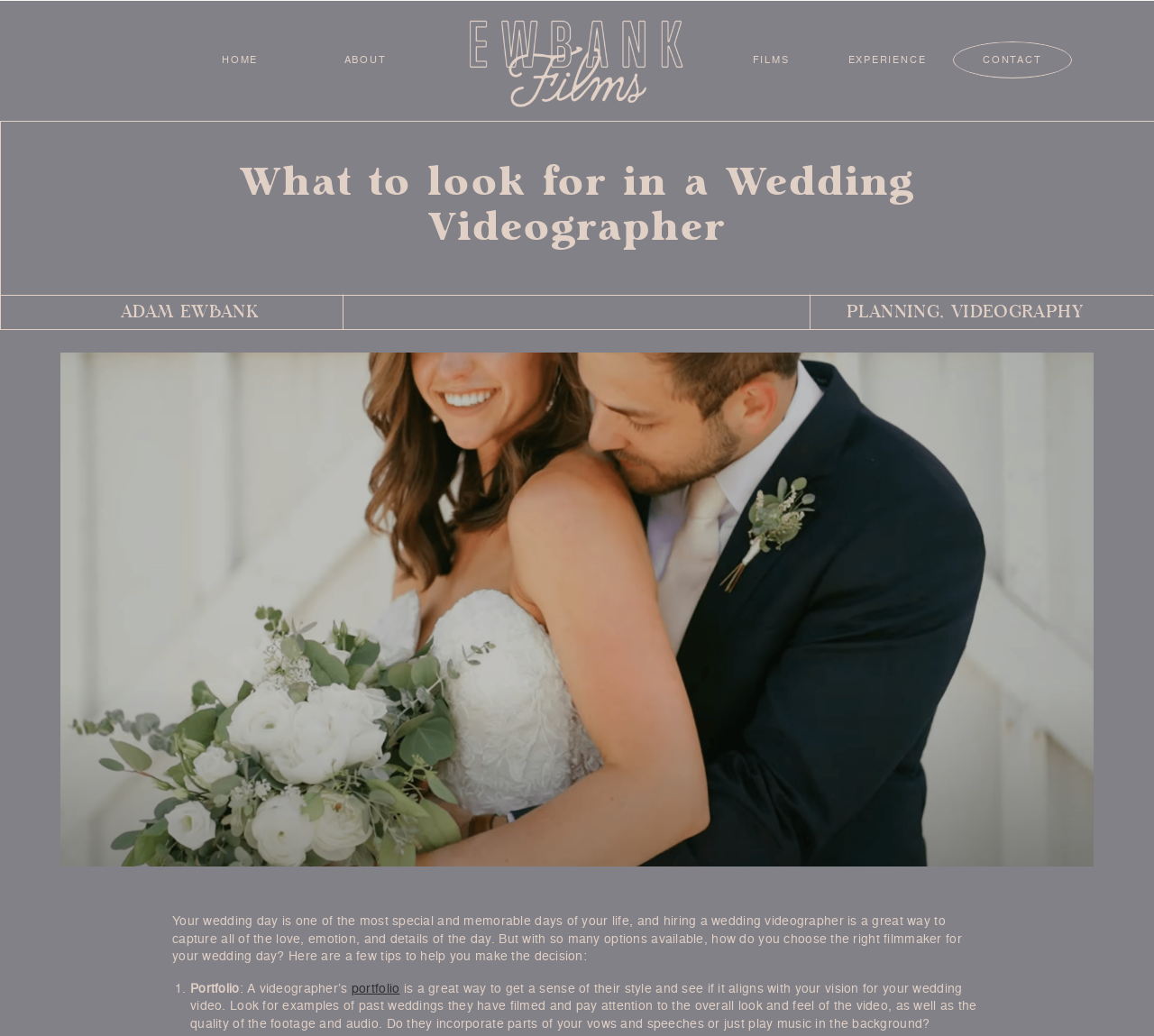Show the bounding box coordinates of the element that should be clicked to complete the task: "Search for something".

None